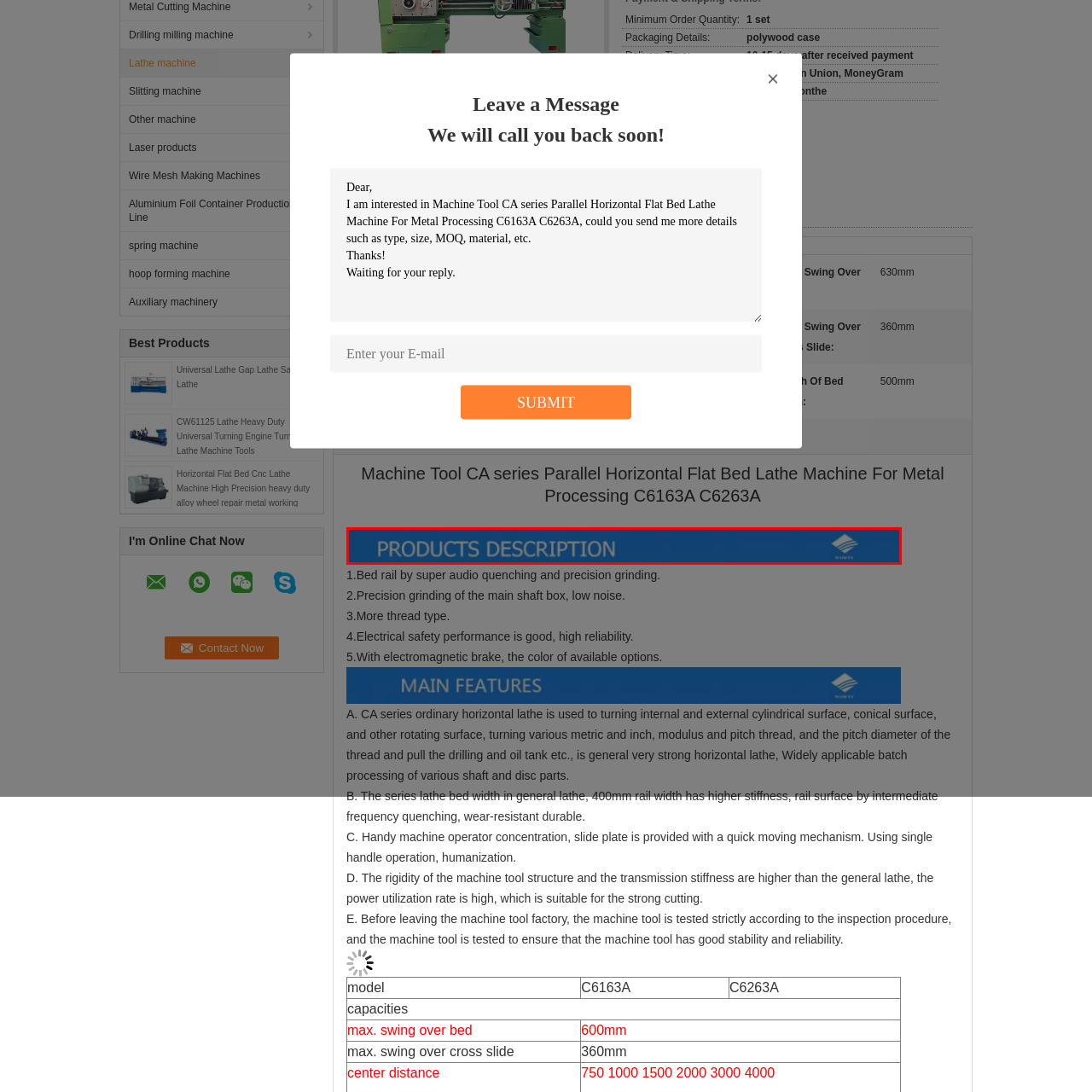Offer a detailed description of the content within the red-framed image.

The image titled "PRODUCTS DESCRIPTION" features a concise and professional header set against a deep blue background. This visually appealing design indicates that it serves as a section heading for detailed descriptions of various products, likely related to machinery or industrial tools. The text uses a sophisticated font in a light gold color, enhancing readability while conveying a sense of quality and reliability. In the corner, there is a subtle logo element, which adds a touch of branding to the layout. This header is designed to capture the attention of potential customers seeking specific information about product details and specifications.